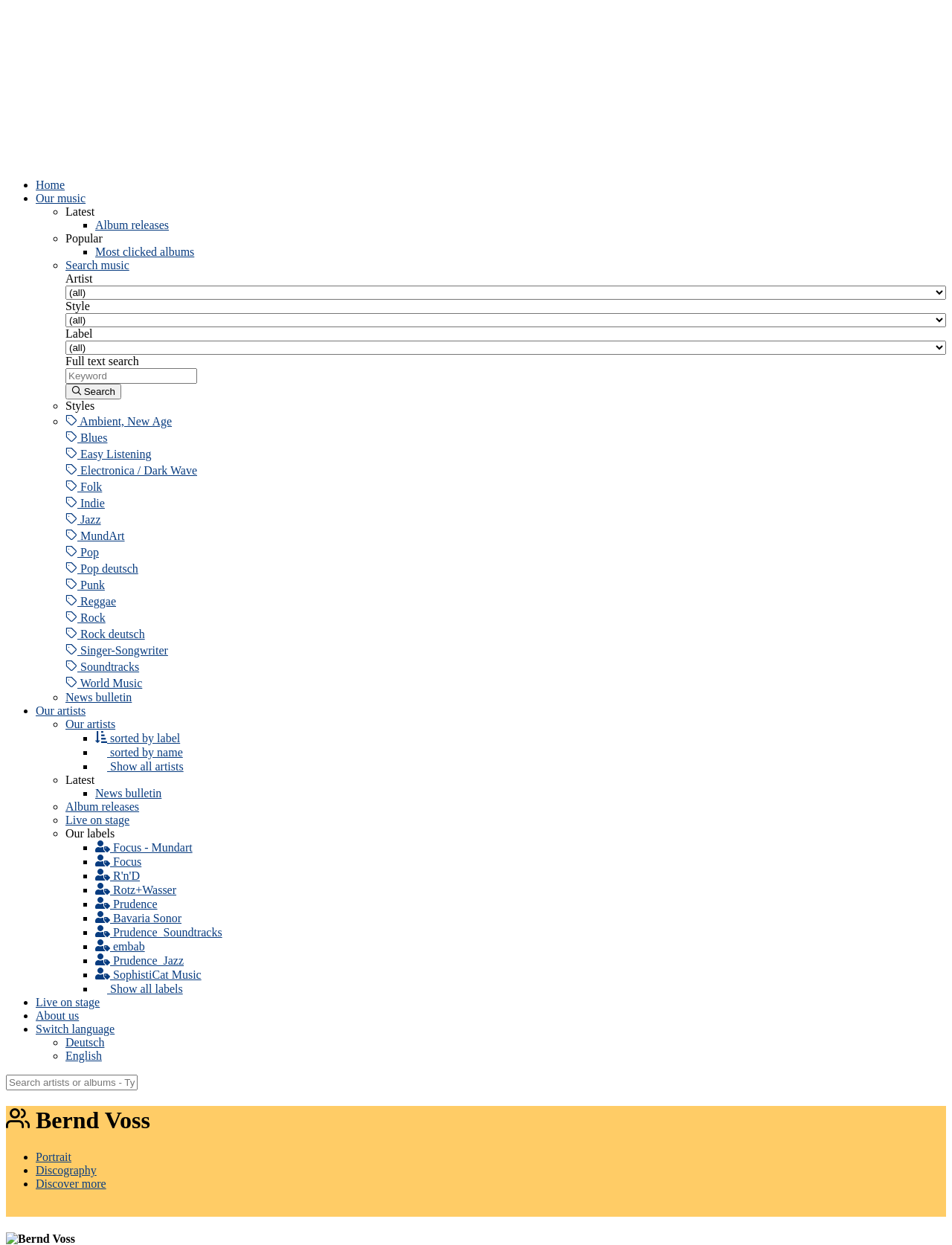Please provide the bounding box coordinates for the element that needs to be clicked to perform the instruction: "View Ambient, New Age music". The coordinates must consist of four float numbers between 0 and 1, formatted as [left, top, right, bottom].

[0.069, 0.332, 0.994, 0.345]